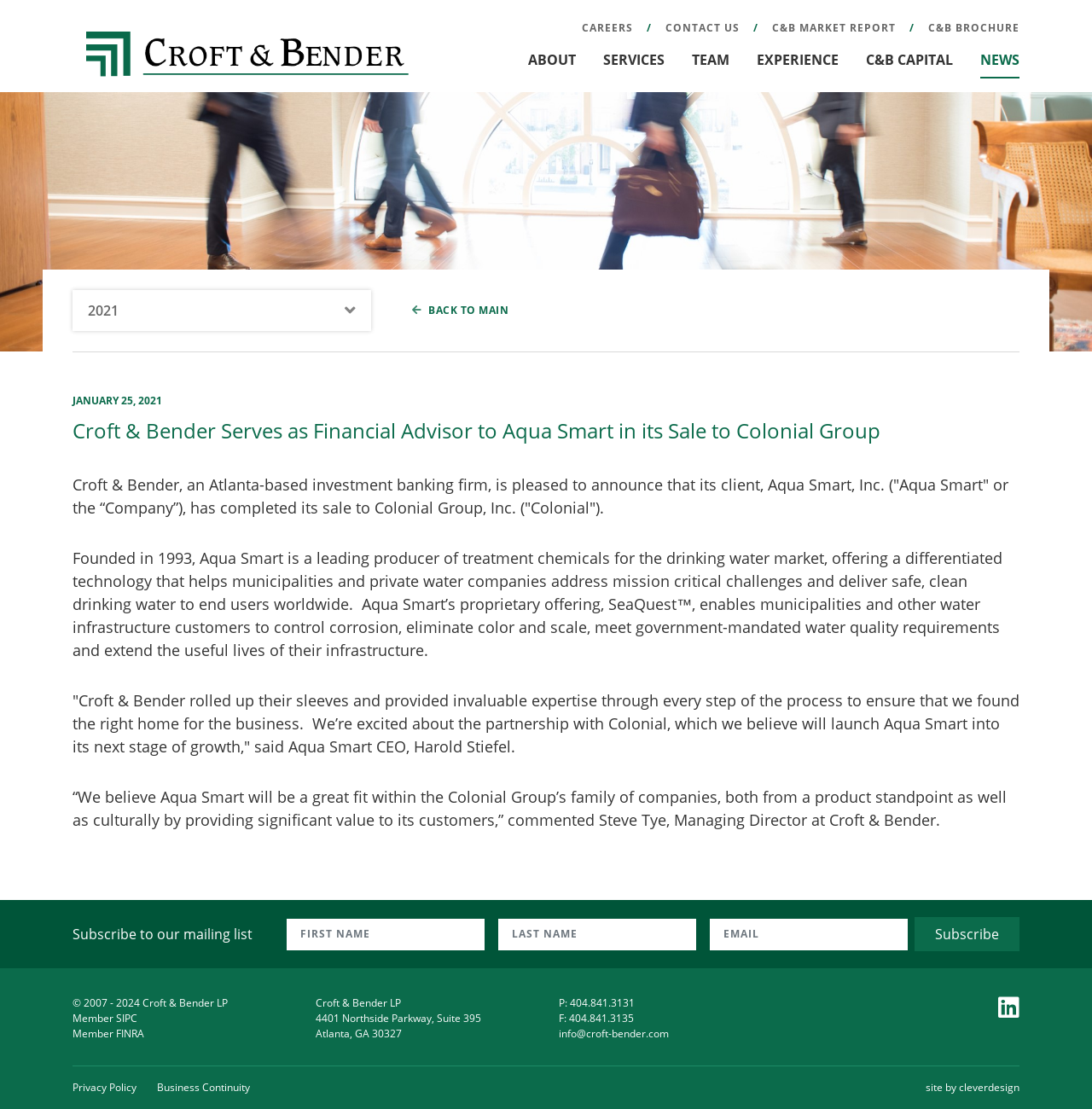Find the bounding box coordinates for the area that must be clicked to perform this action: "Click on ABOUT".

[0.484, 0.038, 0.527, 0.071]